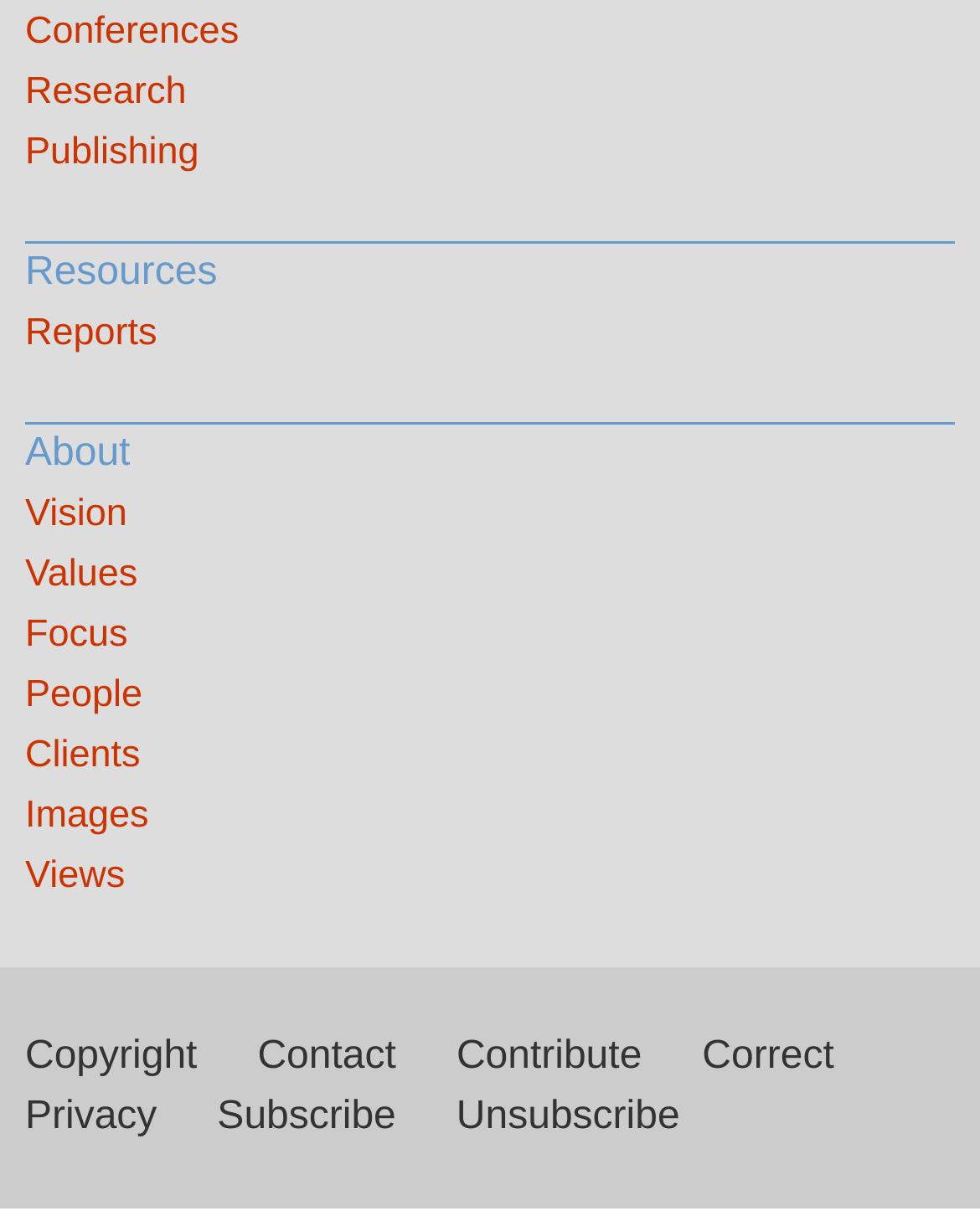Please find the bounding box coordinates of the element that must be clicked to perform the given instruction: "Access Reports". The coordinates should be four float numbers from 0 to 1, i.e., [left, top, right, bottom].

[0.026, 0.25, 0.974, 0.299]